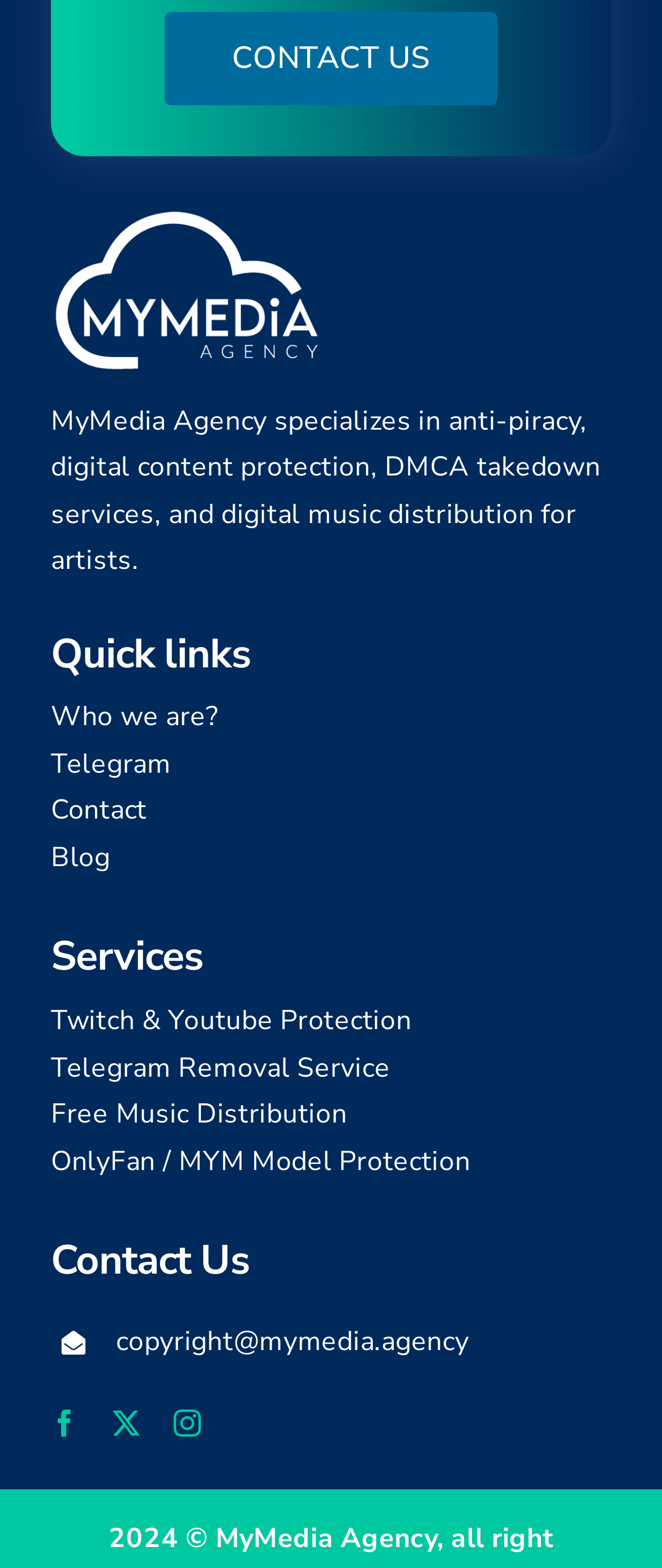Identify the bounding box coordinates of the clickable region required to complete the instruction: "View Twitch & Youtube Protection". The coordinates should be given as four float numbers within the range of 0 and 1, i.e., [left, top, right, bottom].

[0.077, 0.623, 0.923, 0.653]